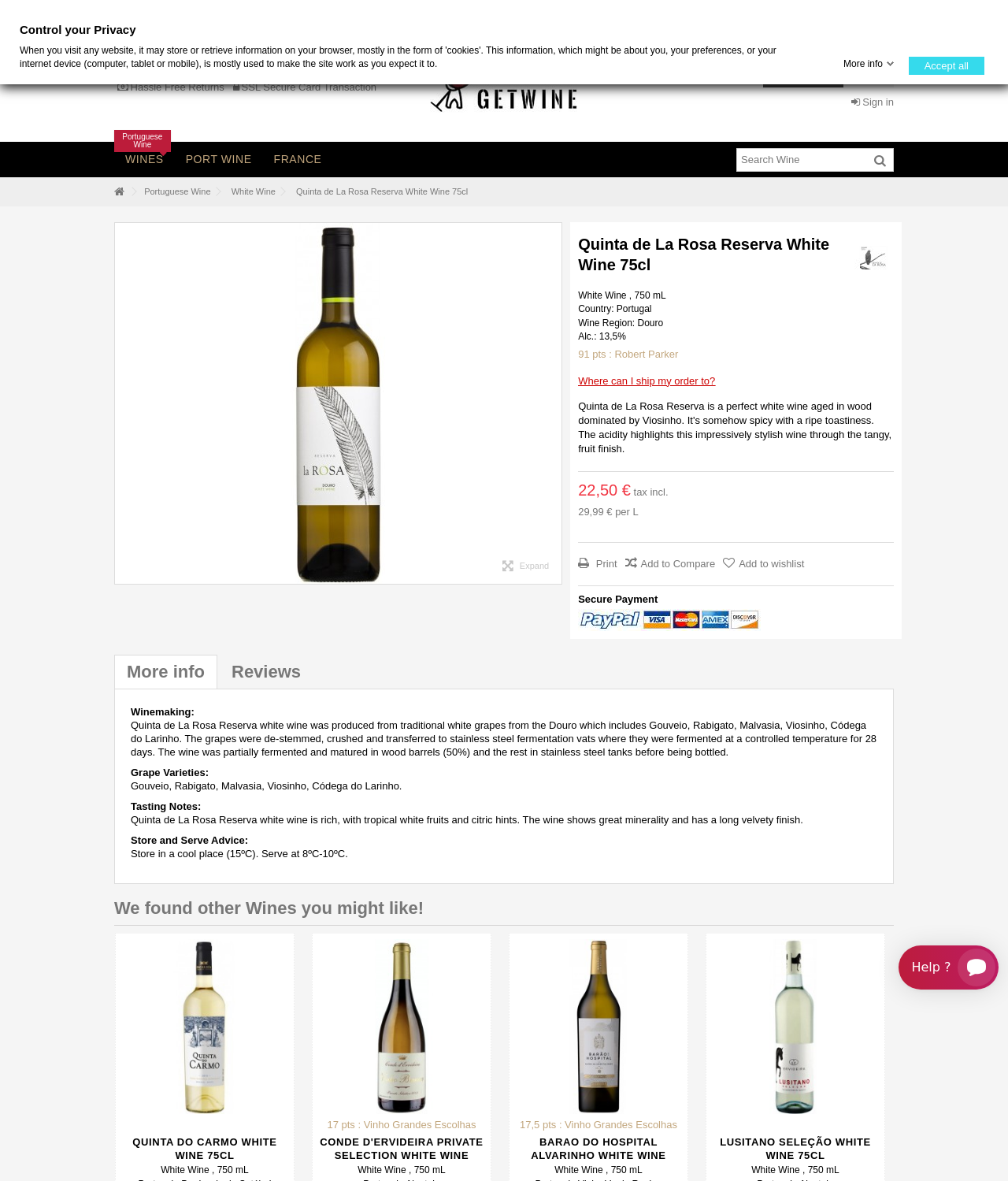Please locate the bounding box coordinates of the element that needs to be clicked to achieve the following instruction: "Search for wine". The coordinates should be four float numbers between 0 and 1, i.e., [left, top, right, bottom].

[0.73, 0.125, 0.887, 0.145]